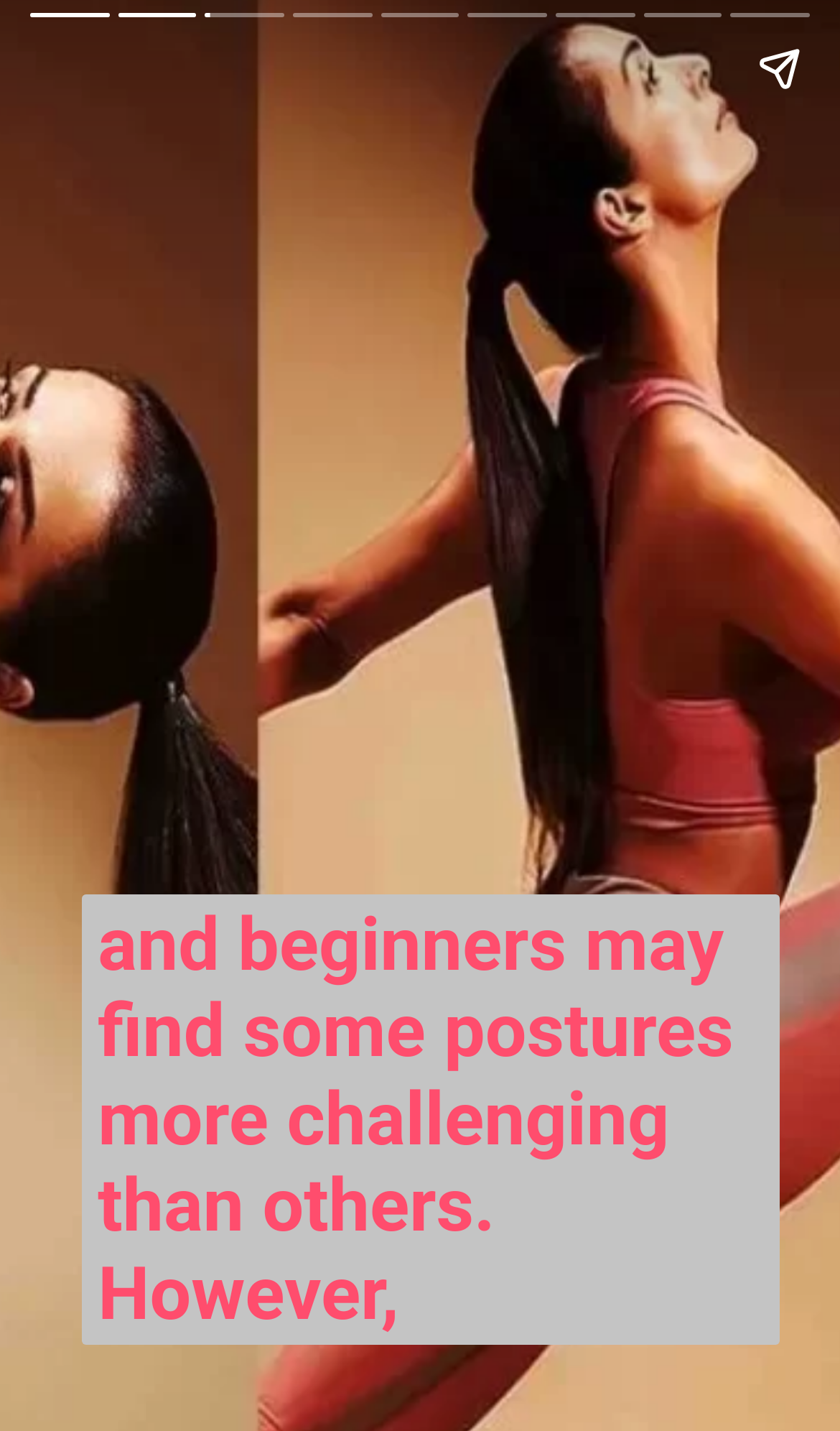Identify and provide the main heading of the webpage.

and beginners may find some postures more challenging than others. However,